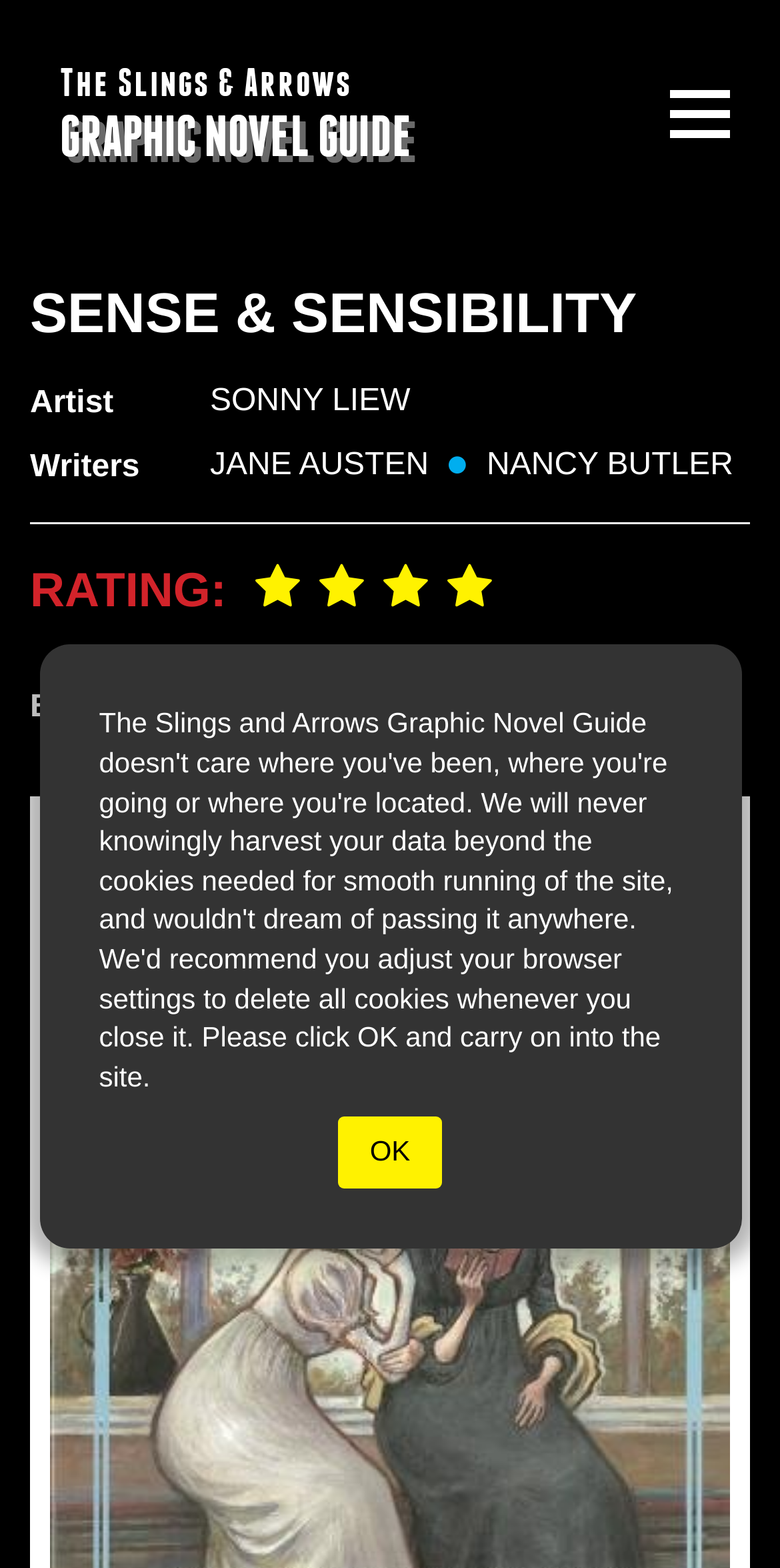Respond to the question below with a single word or phrase:
What is the title of the graphic novel guide?

The Slings & Arrows Graphic Novel Guide